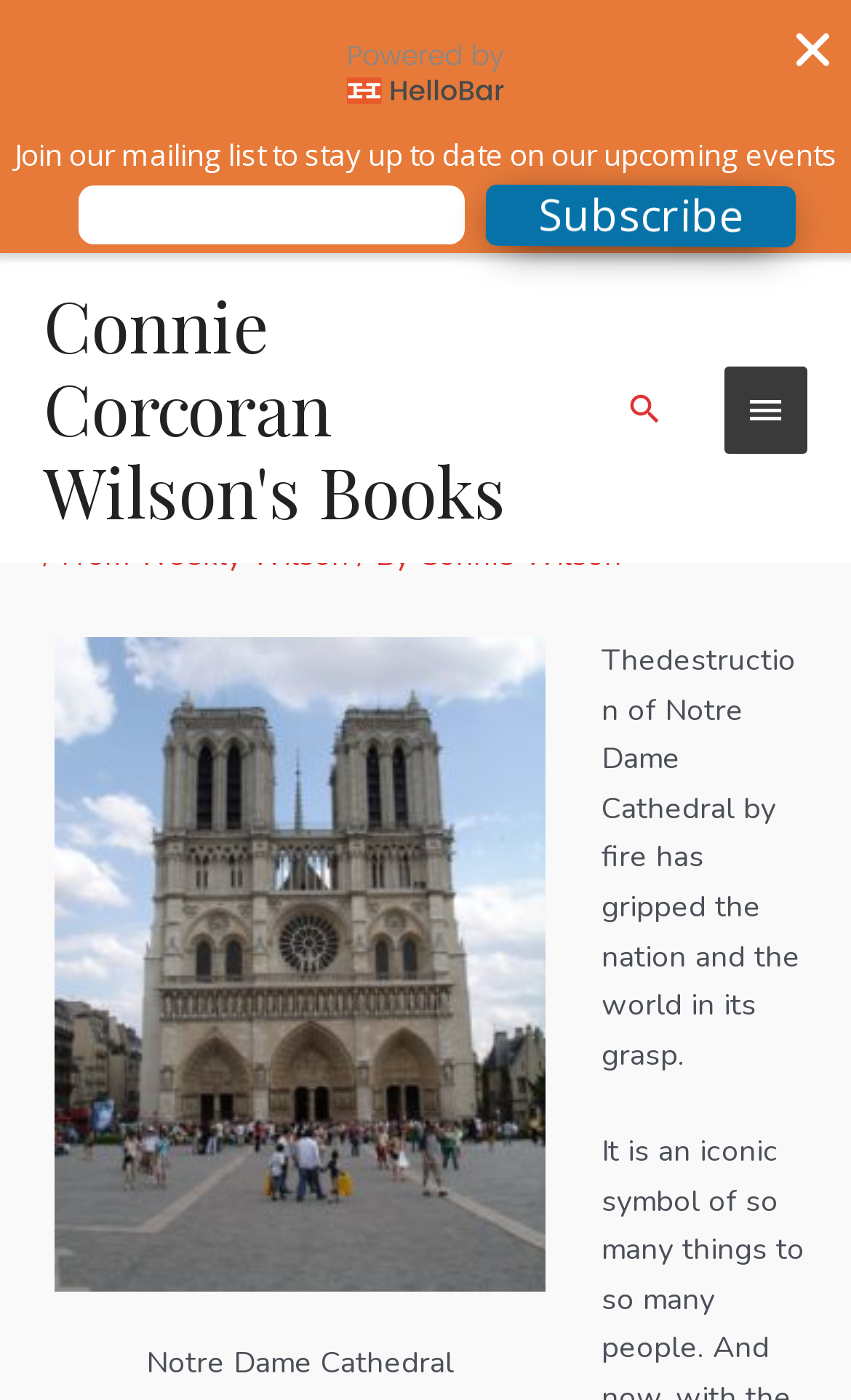What is the purpose of the textbox?
Can you provide an in-depth and detailed response to the question?

I found the answer by looking at the textbox element, which is accompanied by a 'Subscribe' button and a text that says 'Join our mailing list to stay up to date on our upcoming events'. This indicates that the purpose of the textbox is to enter an email address to subscribe to the mailing list.